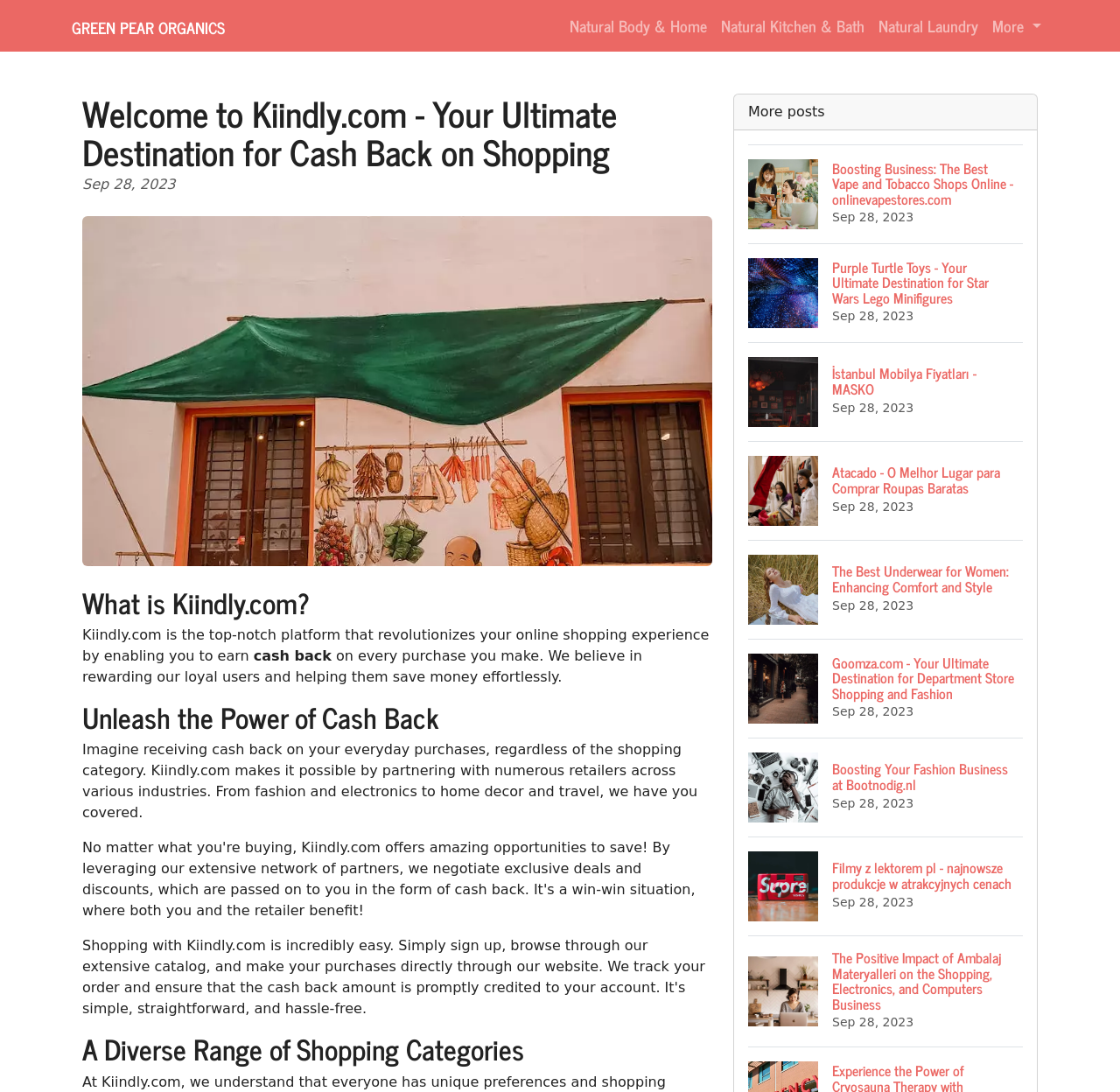Can you pinpoint the bounding box coordinates for the clickable element required for this instruction: "Read about Boosting Business: The Best Vape and Tobacco Shops Online"? The coordinates should be four float numbers between 0 and 1, i.e., [left, top, right, bottom].

[0.668, 0.132, 0.913, 0.223]